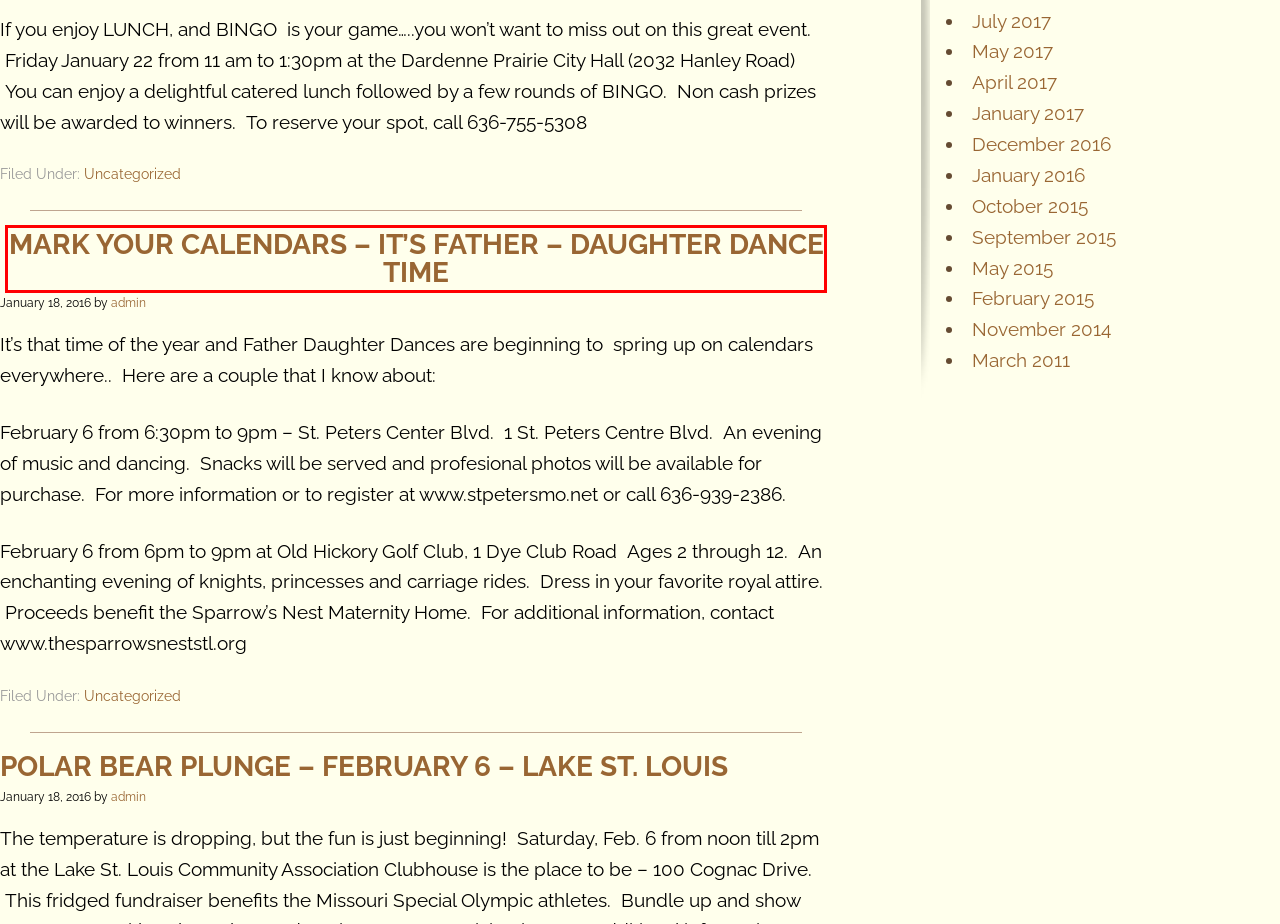Given a webpage screenshot with a red bounding box around a particular element, identify the best description of the new webpage that will appear after clicking on the element inside the red bounding box. Here are the candidates:
A. May, 2017 | Selling St Charles County
B. Mark your calendars – It’s Father – Daughter Dance time | Selling St Charles County
C. February, 2015 | Selling St Charles County
D. November, 2014 | Selling St Charles County
E. Polar Bear Plunge – February 6 – Lake St. Louis | Selling St Charles County
F. April, 2017 | Selling St Charles County
G. March, 2011 | Selling St Charles County
H. September, 2015 | Selling St Charles County

B